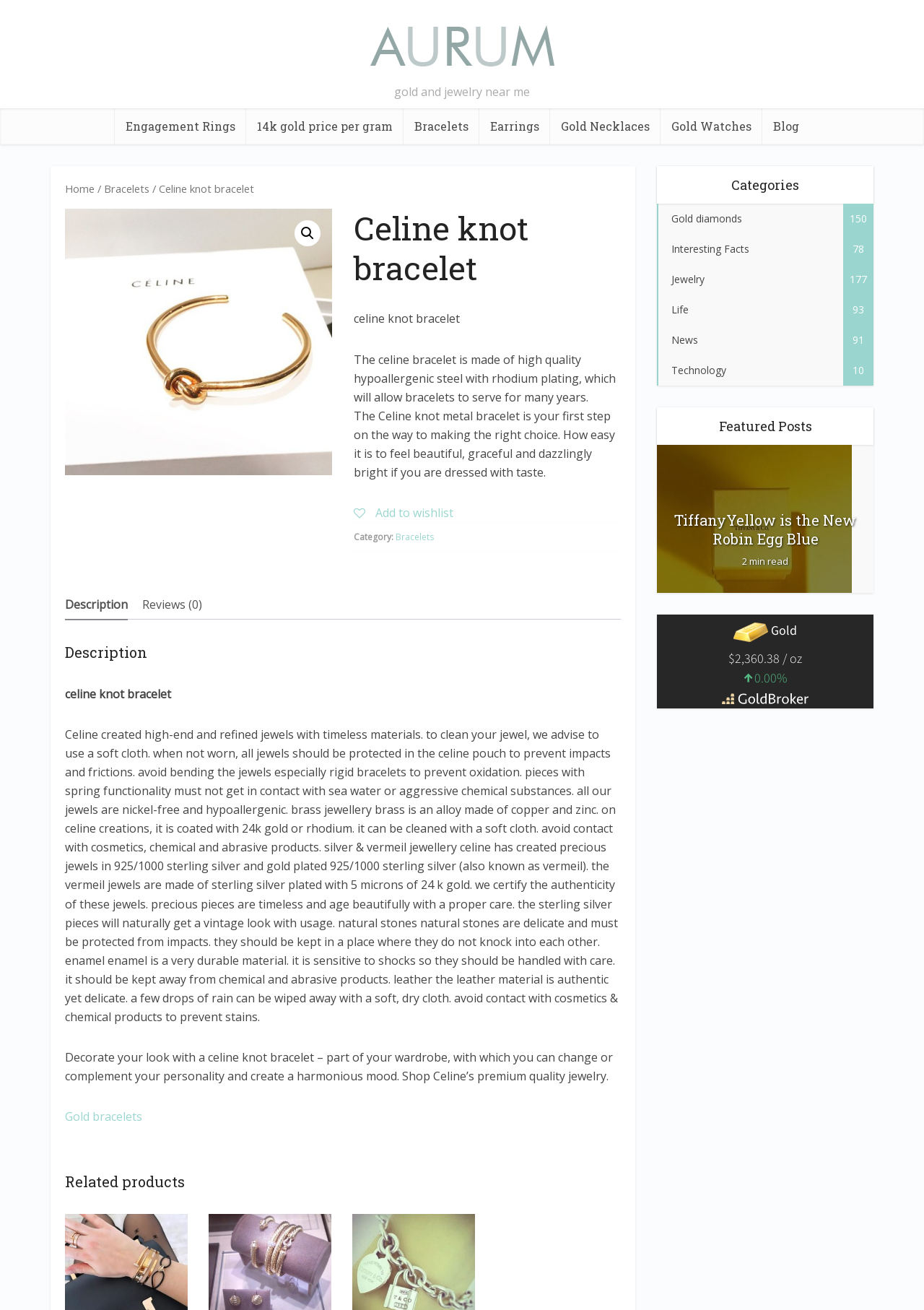Can you find the bounding box coordinates of the area I should click to execute the following instruction: "Read the '39-carat blue diamond up for sale' article"?

[0.242, 0.34, 0.477, 0.453]